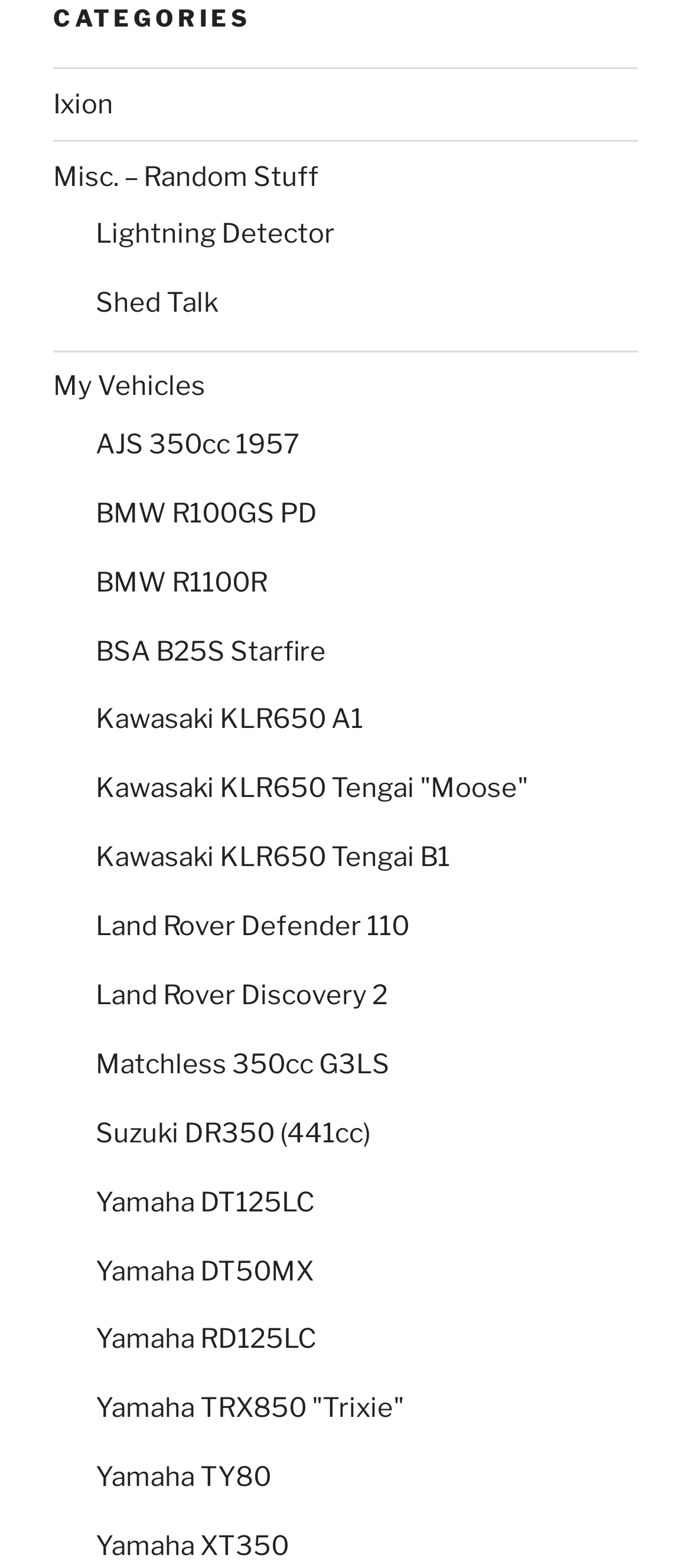Locate the bounding box coordinates of the element that needs to be clicked to carry out the instruction: "go to Lightning Detector". The coordinates should be given as four float numbers ranging from 0 to 1, i.e., [left, top, right, bottom].

[0.138, 0.139, 0.485, 0.159]